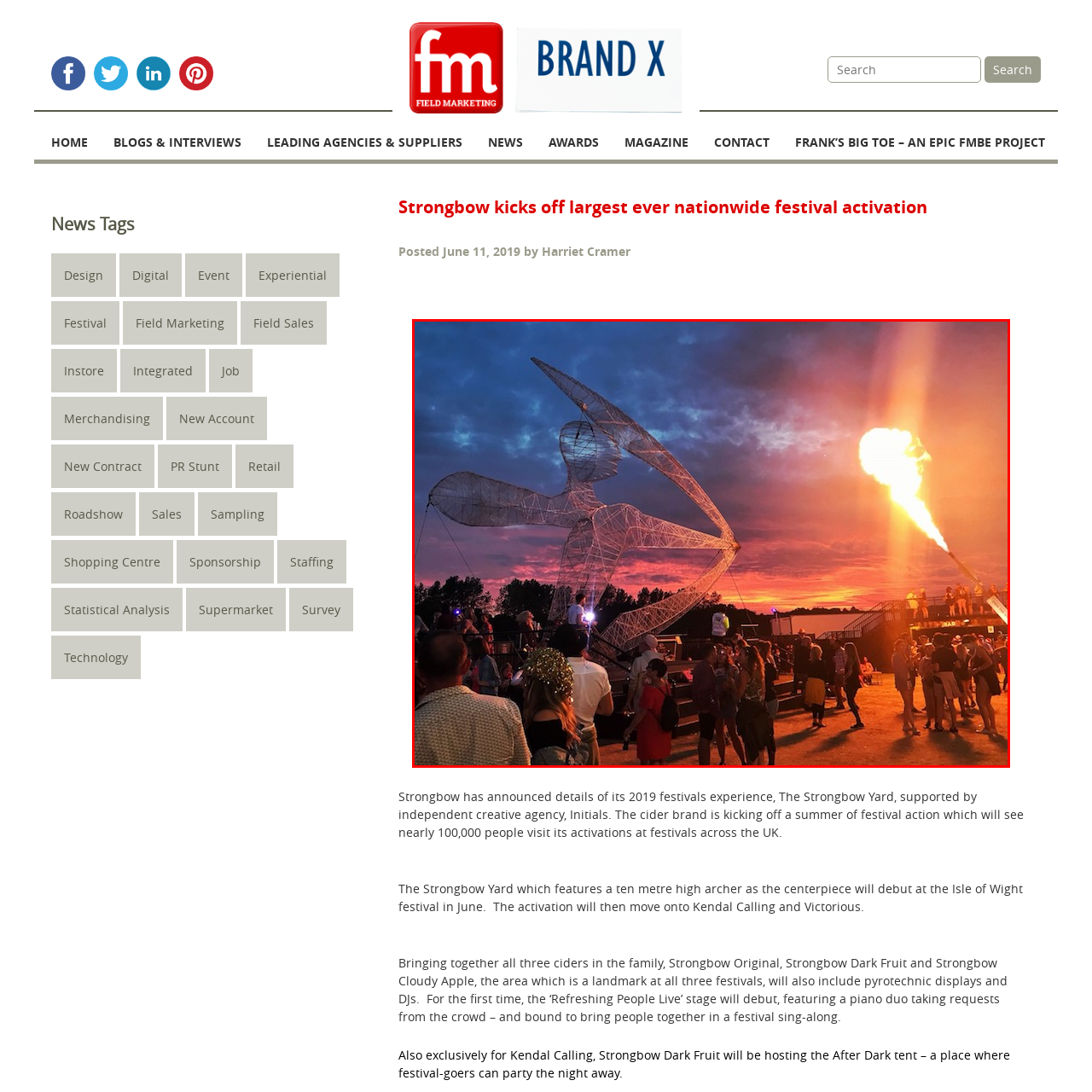What is the purpose of the Strongbow Yard festival?
Focus on the area marked by the red bounding box and respond to the question with as much detail as possible.

The caption states that the setting 'suggests a celebration of creativity and community', implying that the Strongbow Yard festival is intended to bring people together to appreciate and celebrate creative expressions.